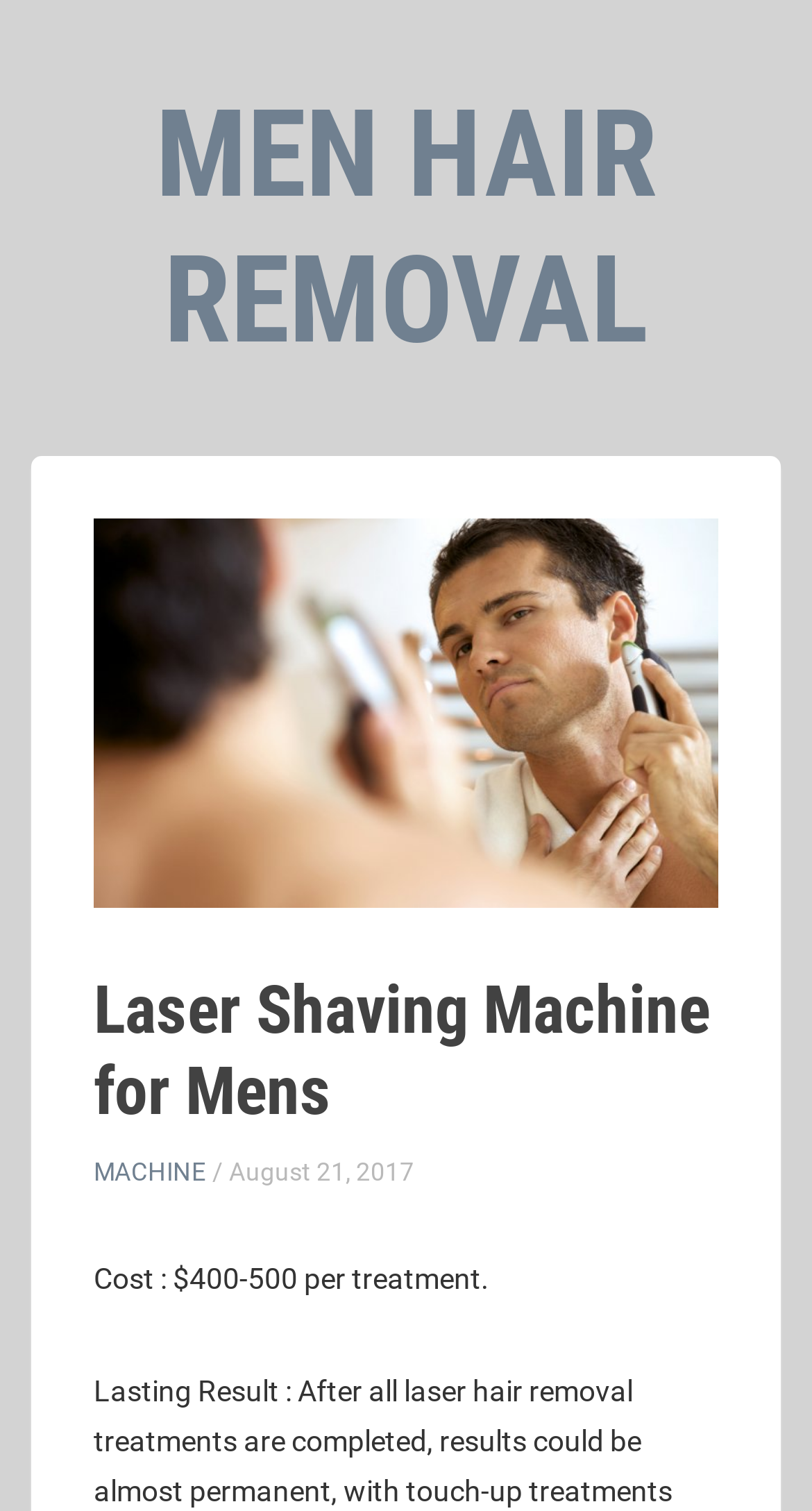Find and provide the bounding box coordinates for the UI element described with: "Men Hair Removal".

[0.0, 0.055, 1.0, 0.247]